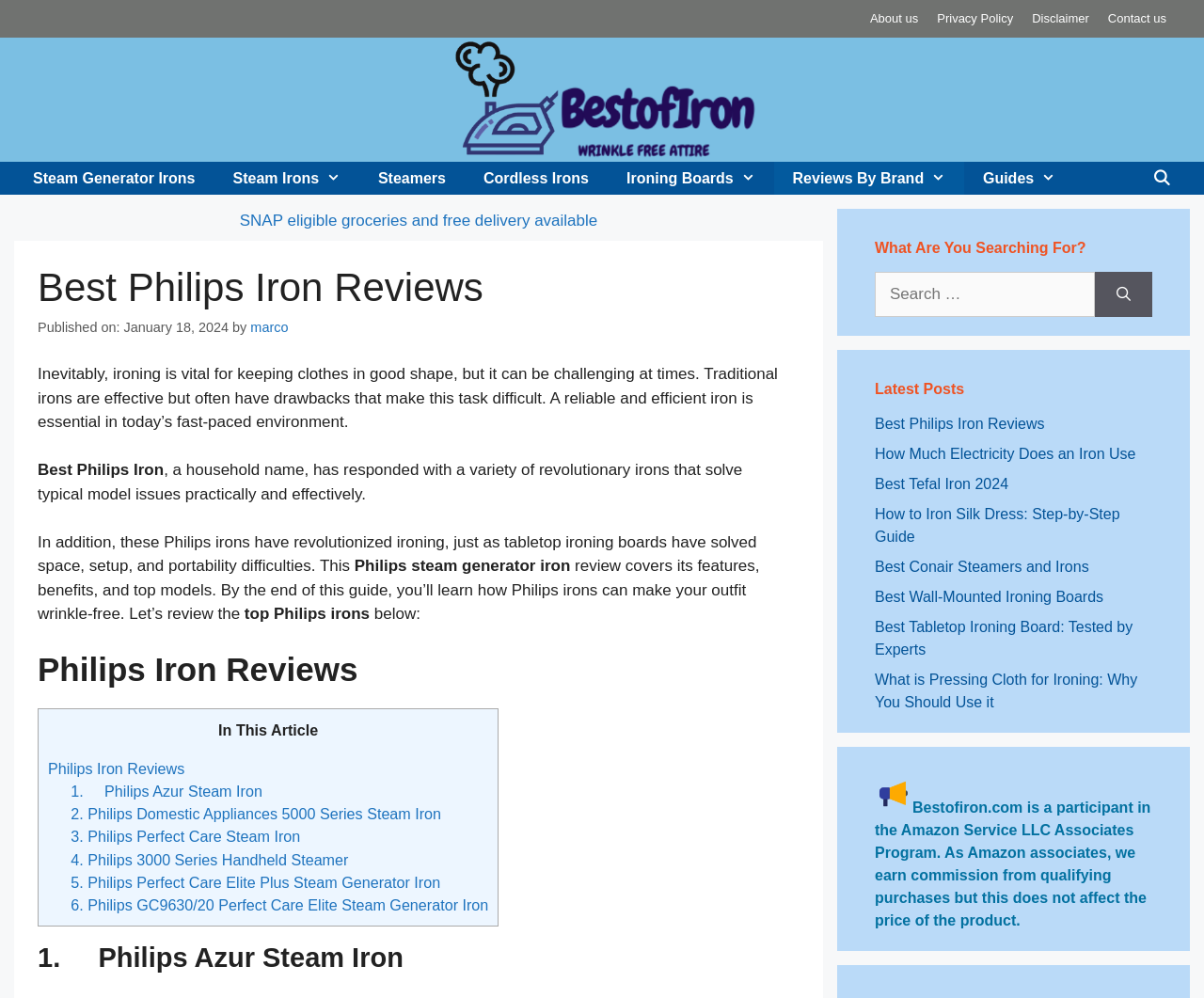Provide a one-word or short-phrase answer to the question:
What is the purpose of the search box?

To search for content